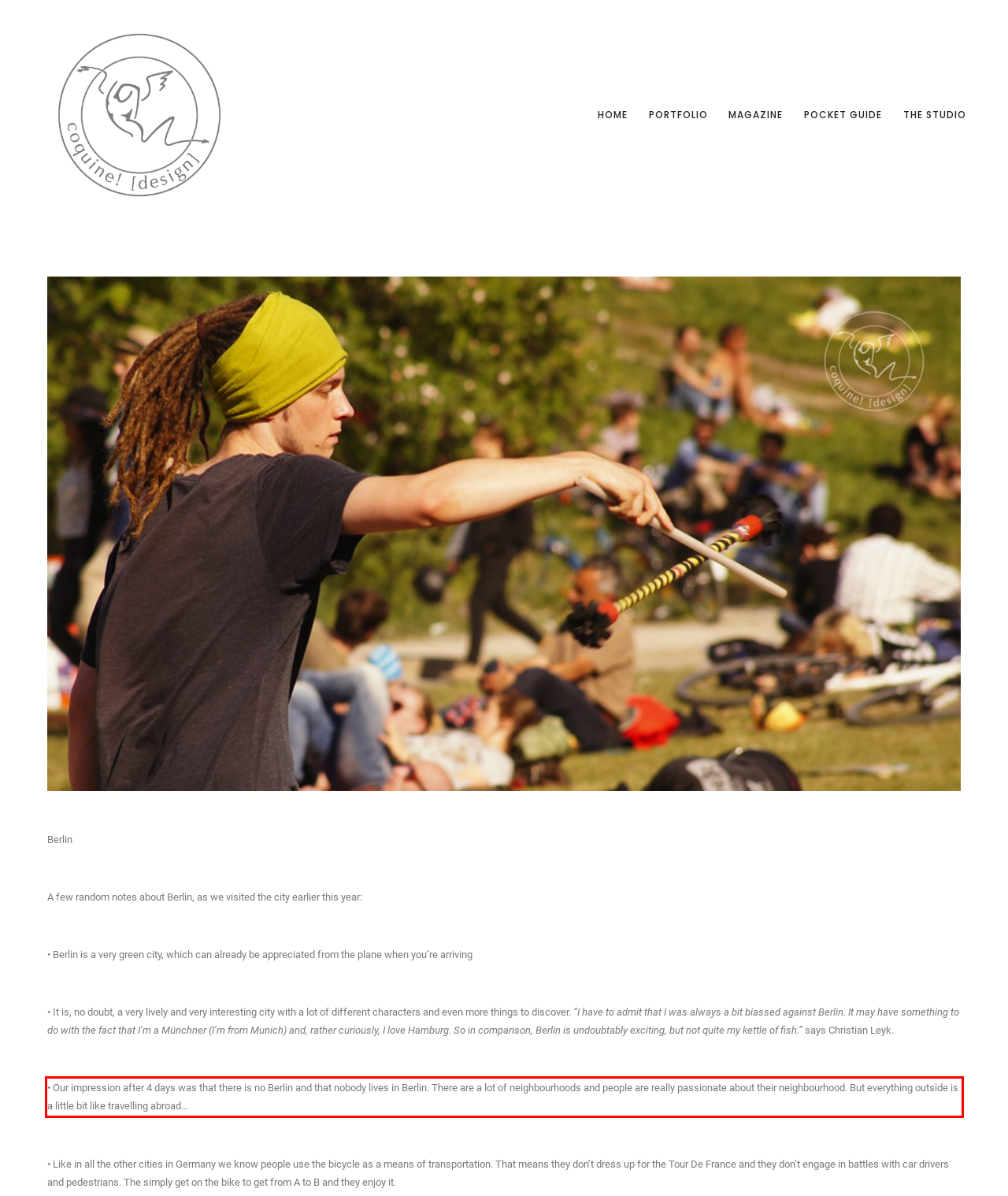There is a screenshot of a webpage with a red bounding box around a UI element. Please use OCR to extract the text within the red bounding box.

• Our impression after 4 days was that there is no Berlin and that nobody lives in Berlin. There are a lot of neighbourhoods and people are really passionate about their neighbourhood. But everything outside is a little bit like travelling abroad…